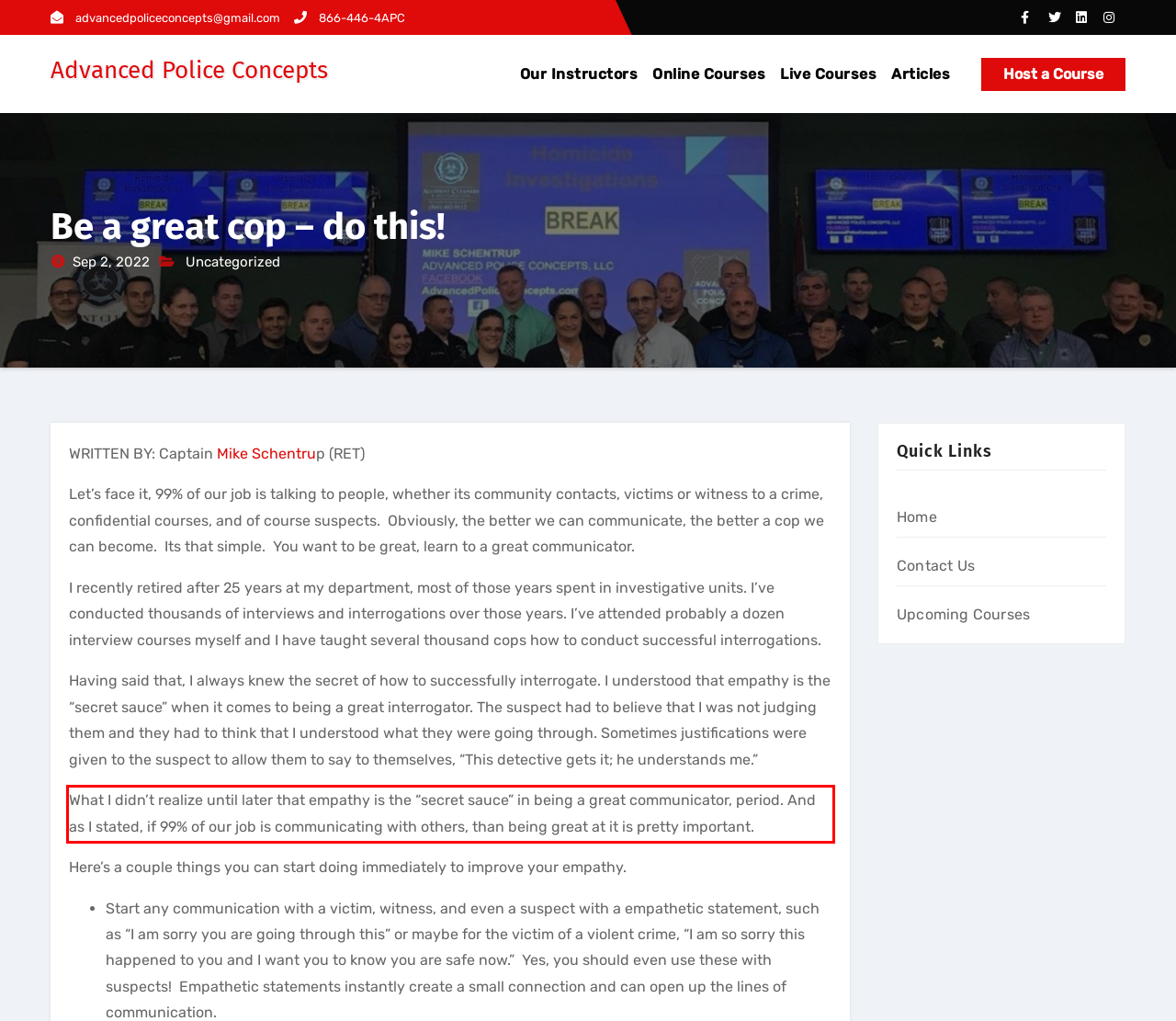Observe the screenshot of the webpage that includes a red rectangle bounding box. Conduct OCR on the content inside this red bounding box and generate the text.

What I didn’t realize until later that empathy is the “secret sauce” in being a great communicator, period. And as I stated, if 99% of our job is communicating with others, than being great at it is pretty important.